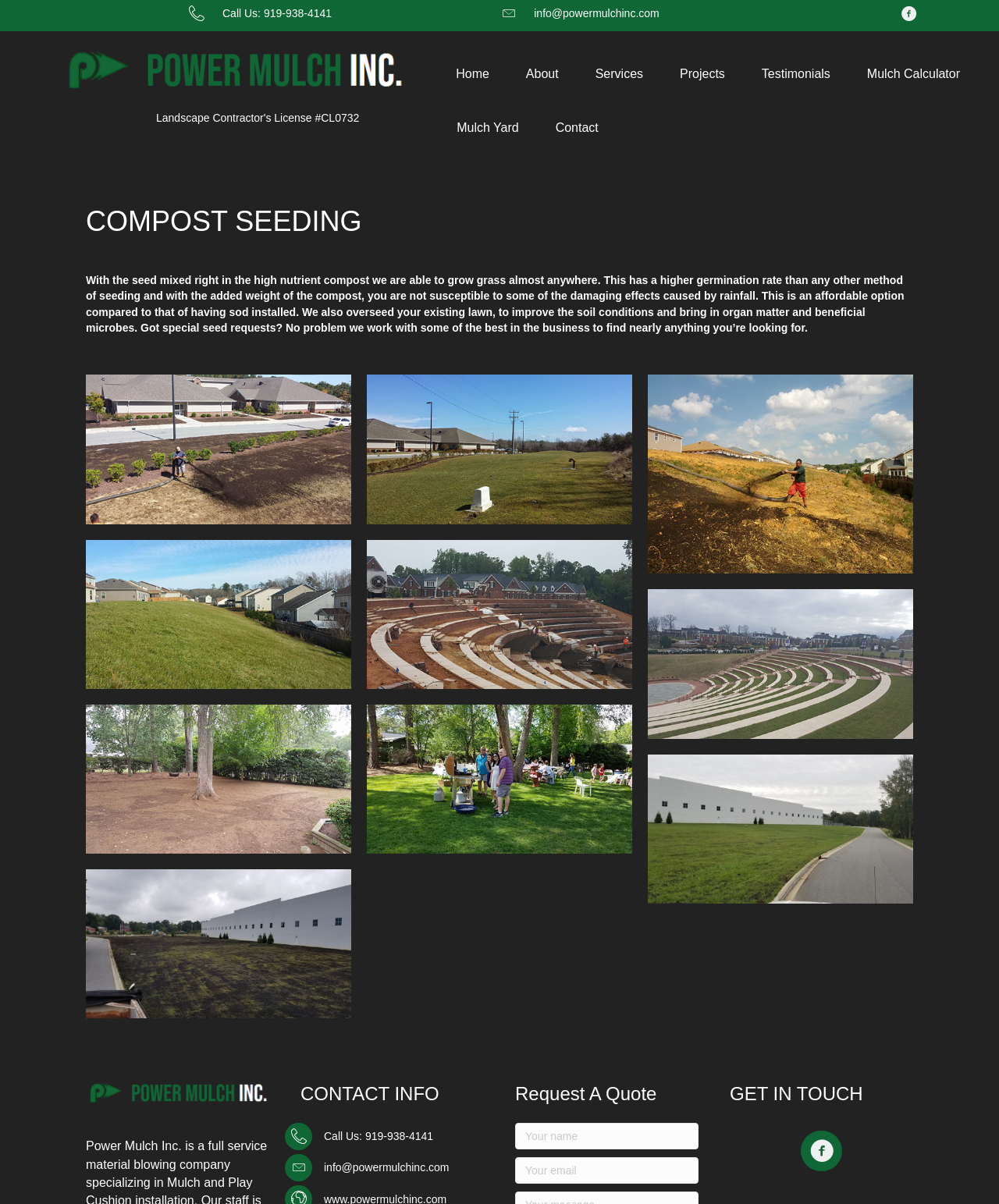What can you do on the 'Request A Quote' section?
Please give a detailed and elaborate answer to the question.

I found this information by looking at the 'Request A Quote' section, which has two text boxes, one for entering a name and one for entering an email address. This suggests that you can enter your name and email to request a quote.